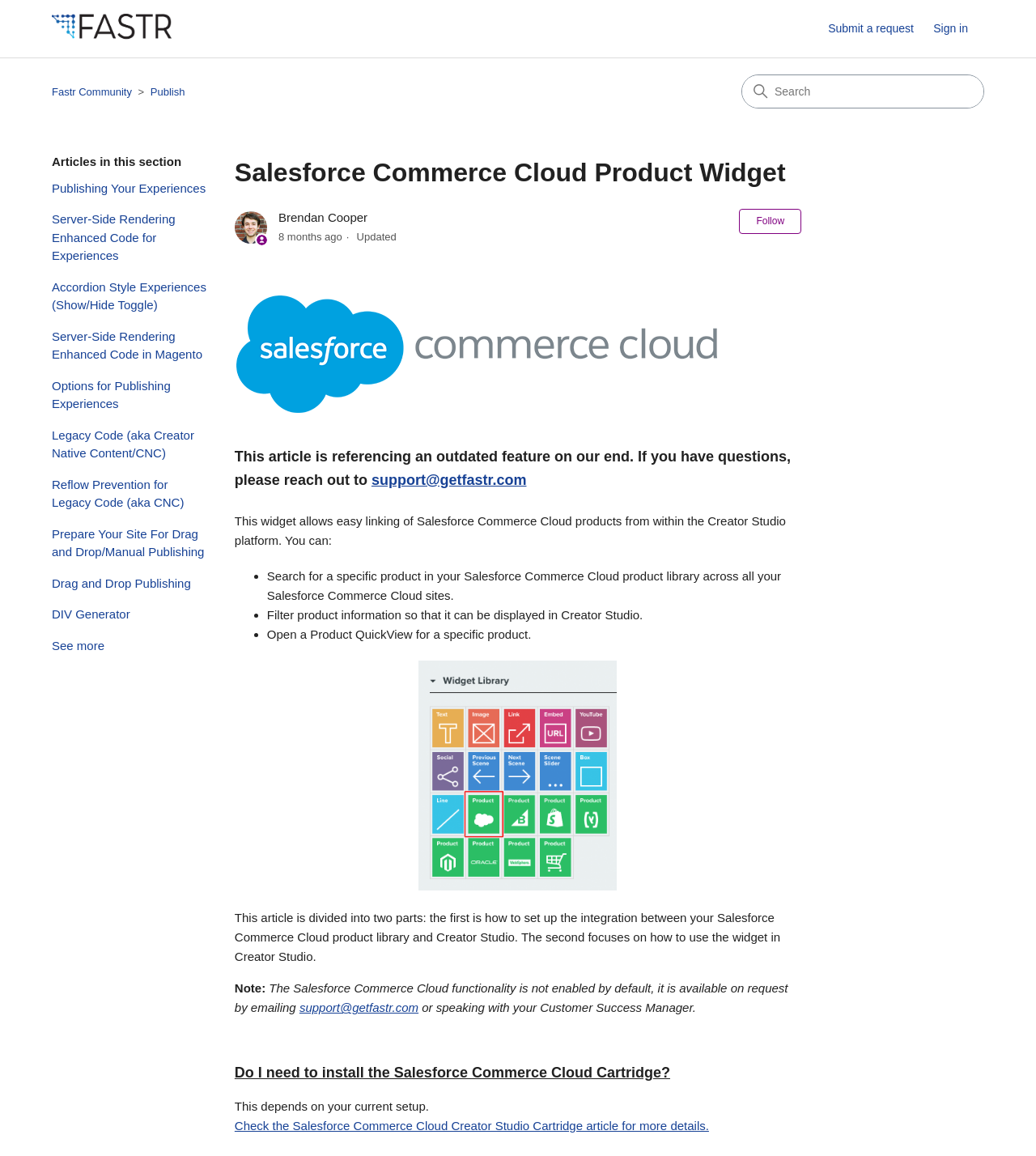Find the UI element described as: "Publish" and predict its bounding box coordinates. Ensure the coordinates are four float numbers between 0 and 1, [left, top, right, bottom].

[0.145, 0.074, 0.178, 0.085]